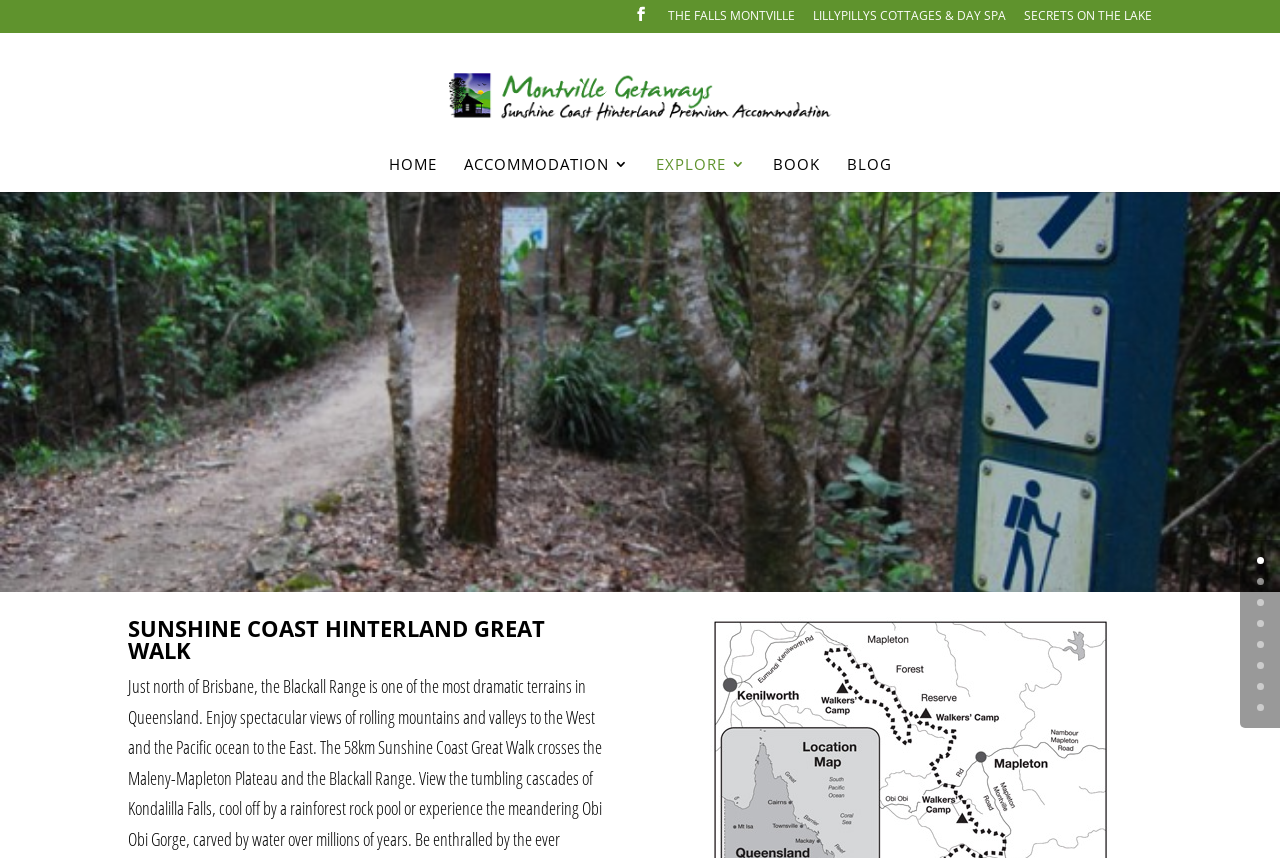Please provide a one-word or phrase answer to the question: 
What is the name of the accommodation provider?

Montville Getaways